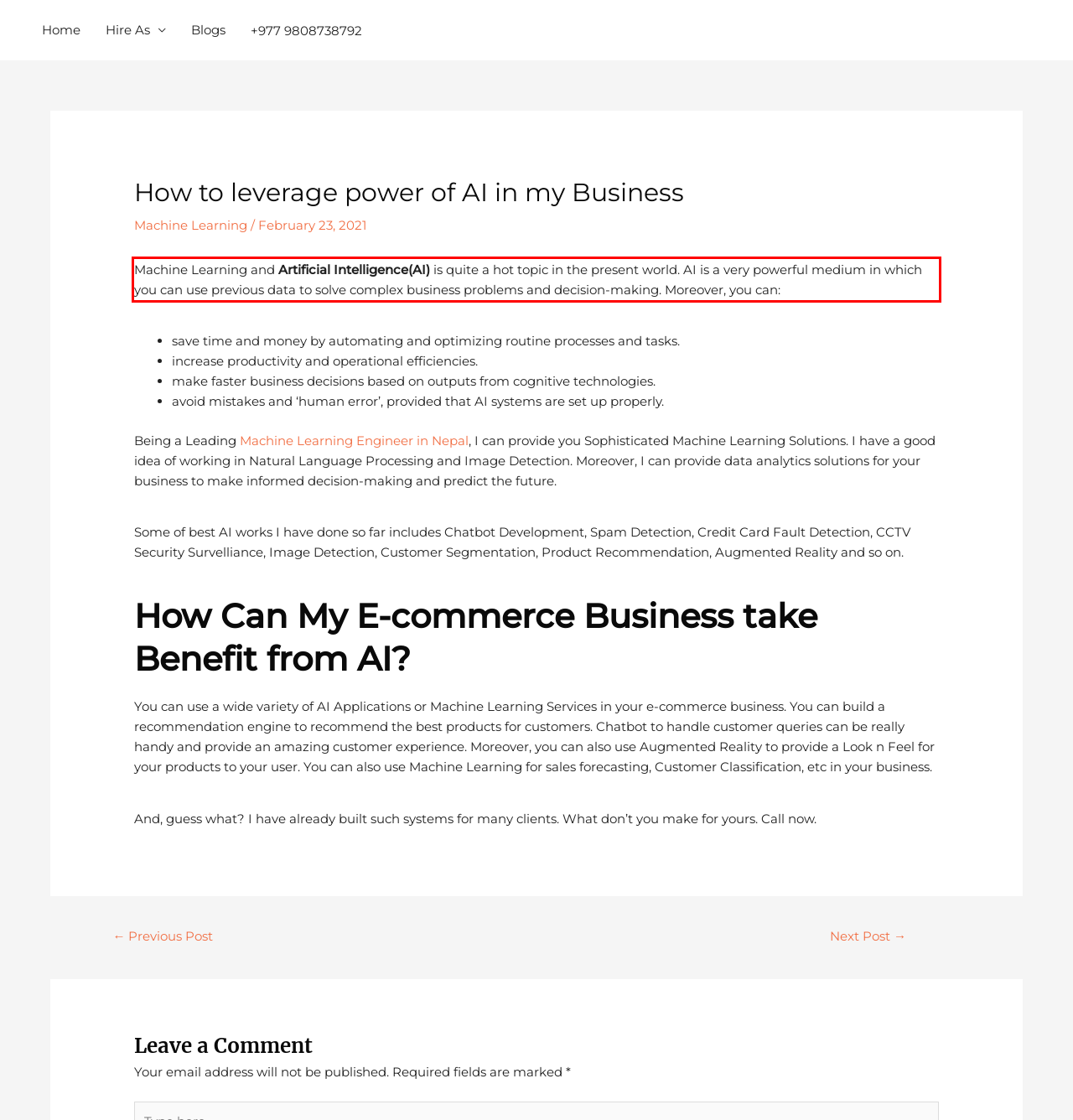Look at the webpage screenshot and recognize the text inside the red bounding box.

Machine Learning and Artificial Intelligence(AI) is quite a hot topic in the present world. AI is a very powerful medium in which you can use previous data to solve complex business problems and decision-making. Moreover, you can: